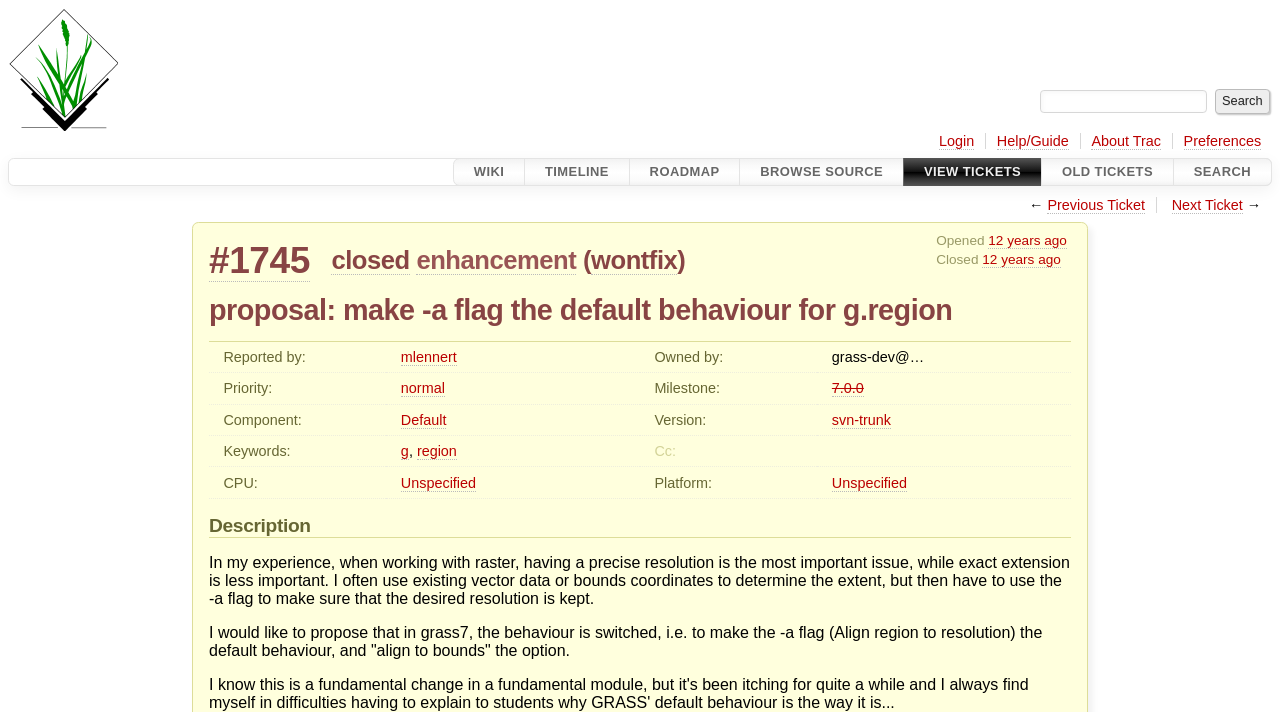Please identify the bounding box coordinates of the region to click in order to complete the given instruction: "Login to the system". The coordinates should be four float numbers between 0 and 1, i.e., [left, top, right, bottom].

[0.734, 0.186, 0.761, 0.21]